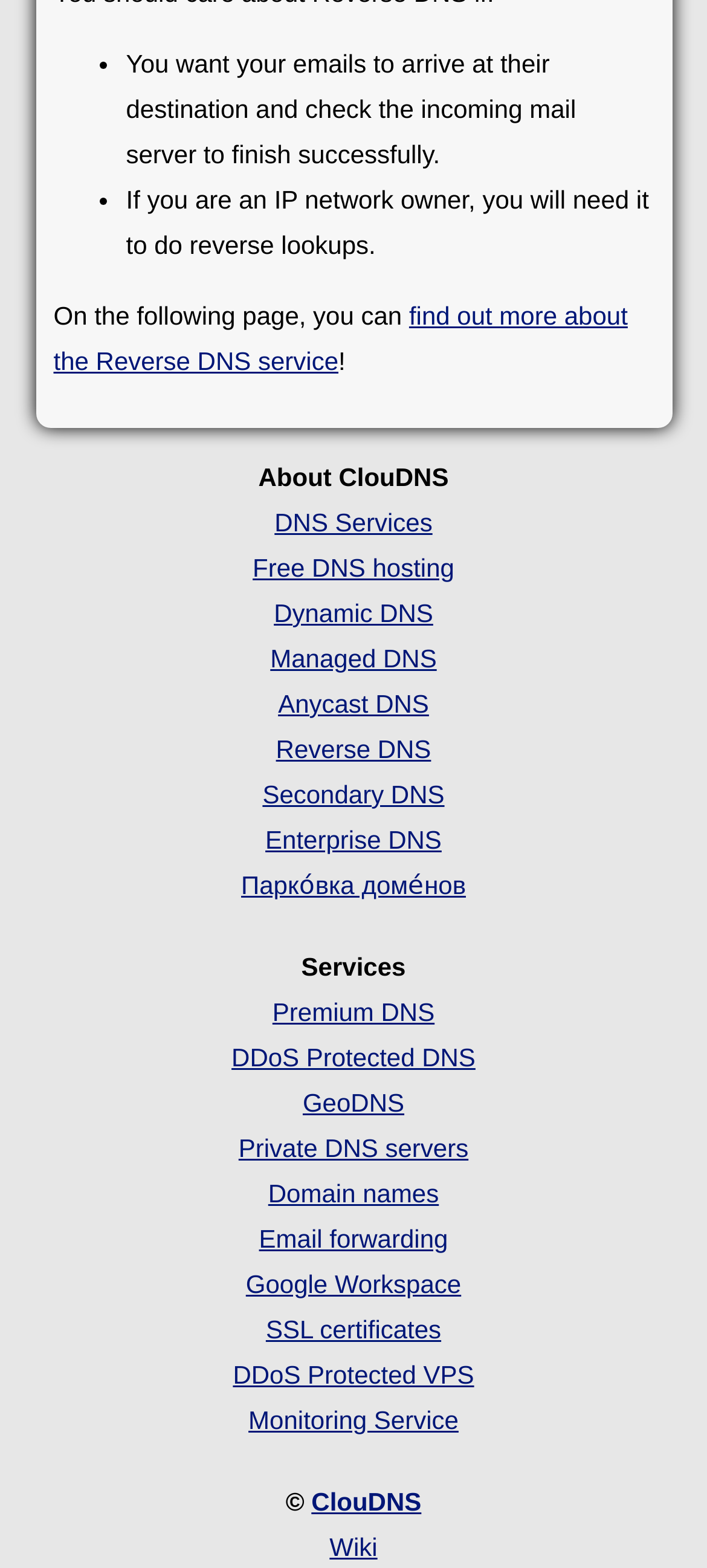Please find the bounding box coordinates of the element that must be clicked to perform the given instruction: "visit Wiki". The coordinates should be four float numbers from 0 to 1, i.e., [left, top, right, bottom].

[0.466, 0.977, 0.534, 0.996]